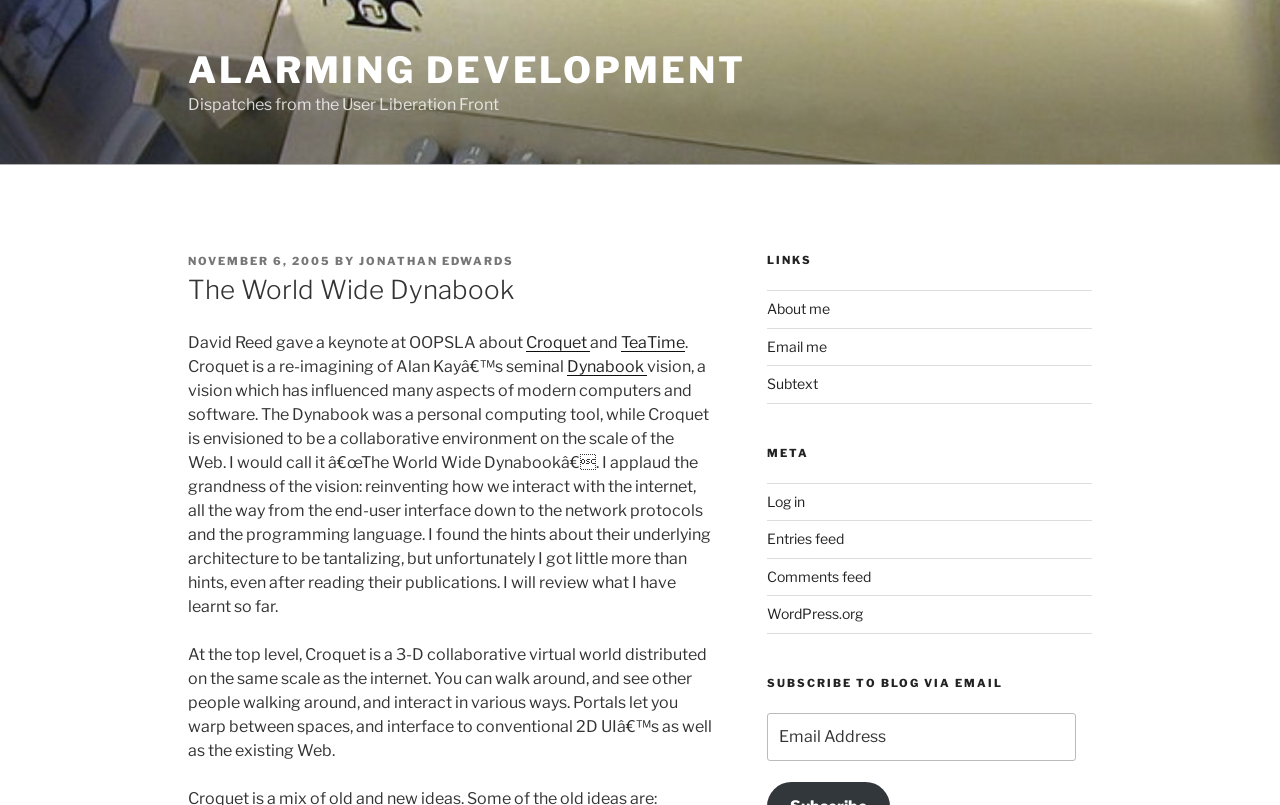Can you find the bounding box coordinates of the area I should click to execute the following instruction: "Click on the 'About me' link"?

[0.599, 0.373, 0.648, 0.394]